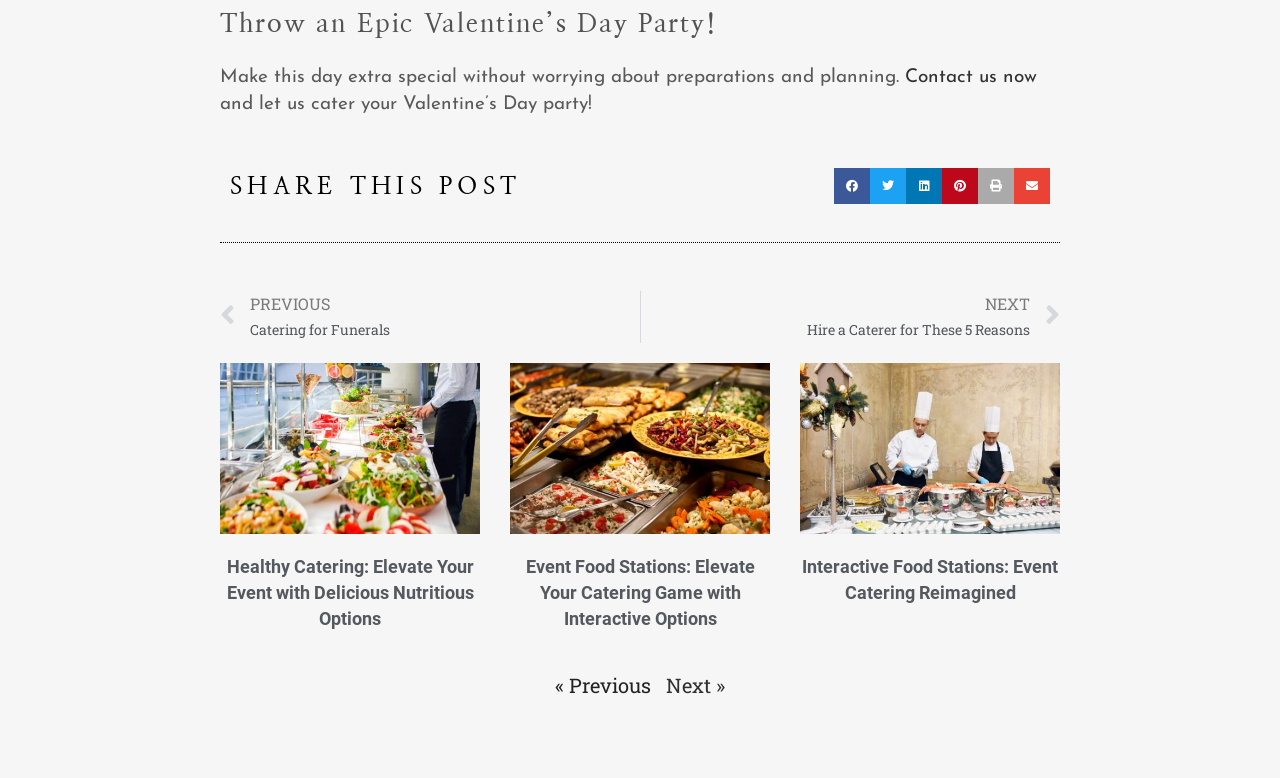Identify the bounding box coordinates of the part that should be clicked to carry out this instruction: "Contact us now".

[0.707, 0.087, 0.81, 0.112]